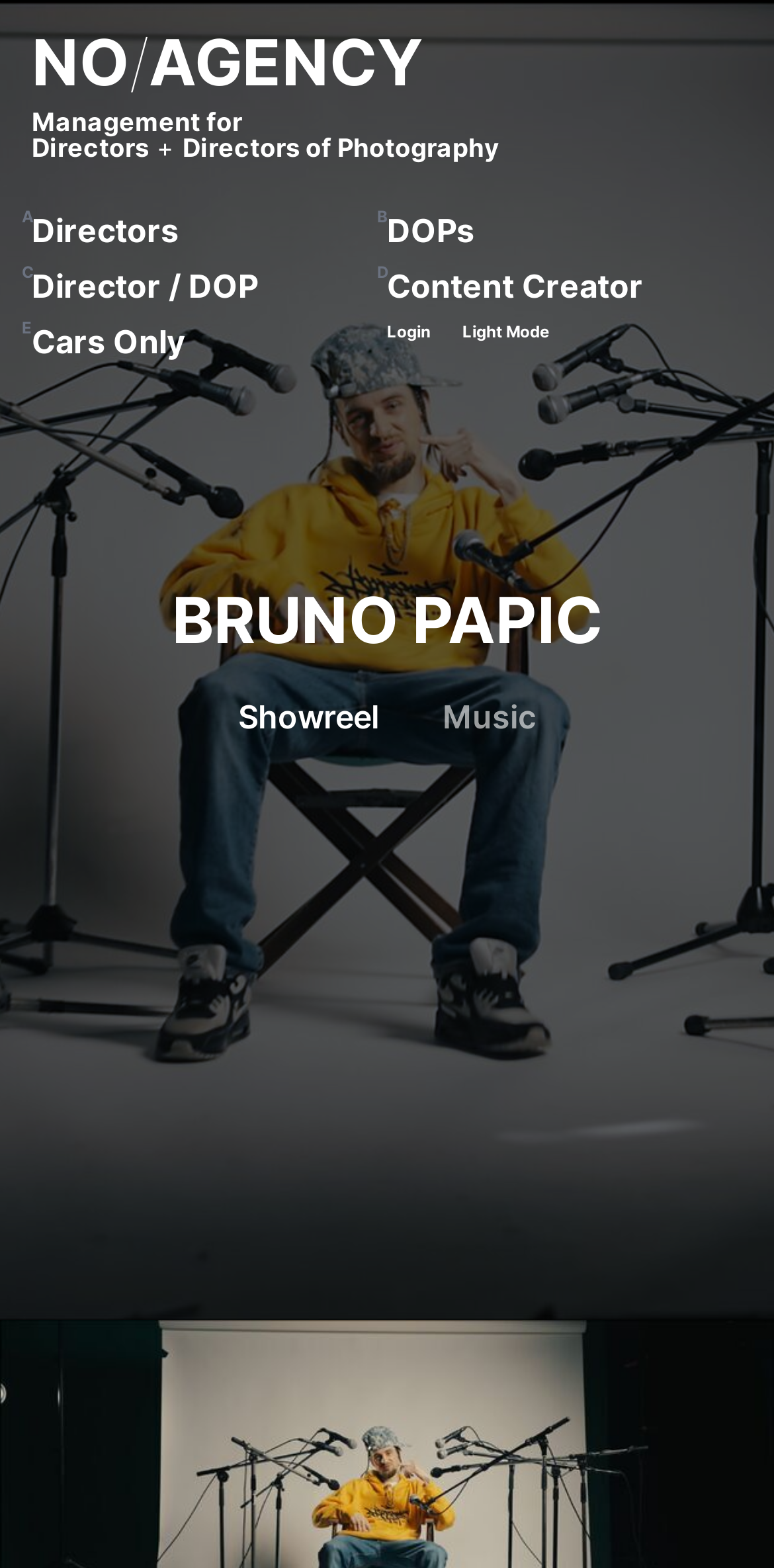Determine the bounding box coordinates of the clickable element necessary to fulfill the instruction: "Click on the 'Cars Only' link". Provide the coordinates as four float numbers within the 0 to 1 range, i.e., [left, top, right, bottom].

[0.041, 0.205, 0.238, 0.23]